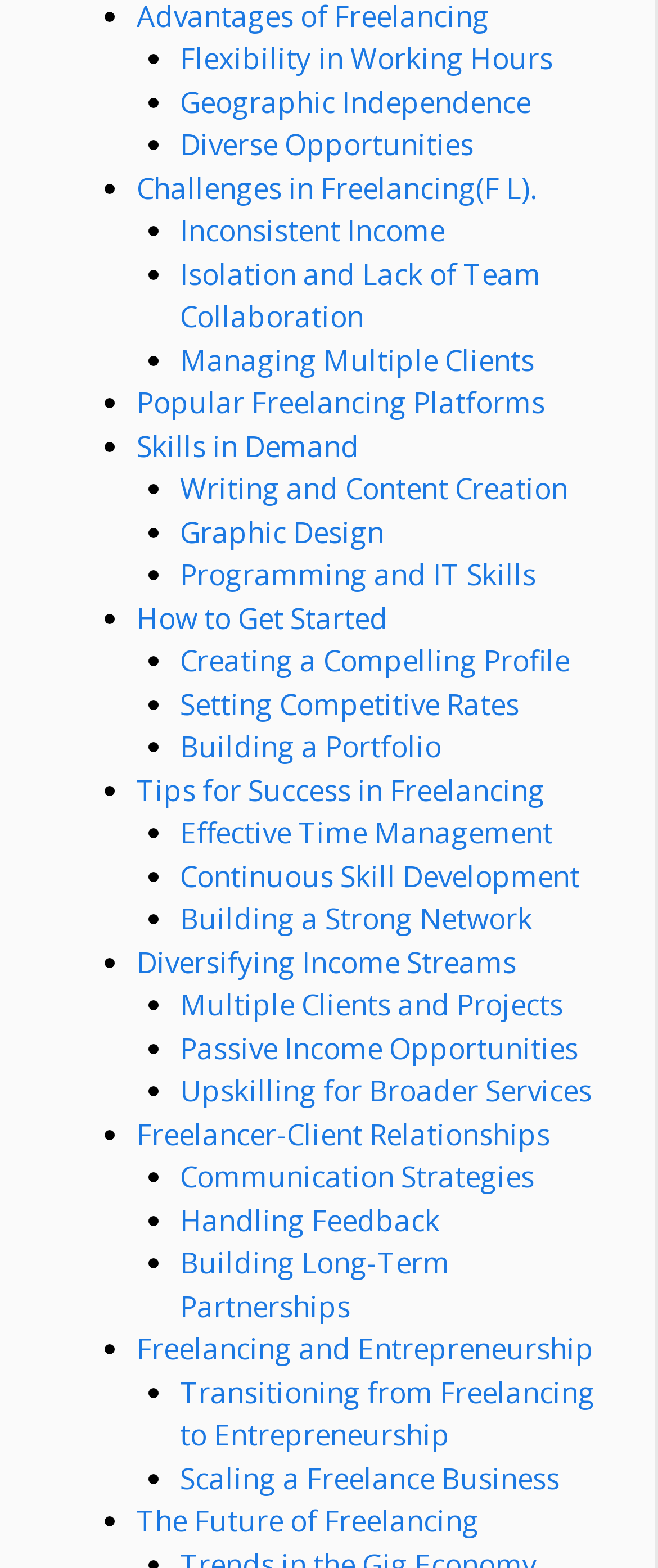Find the bounding box coordinates of the element to click in order to complete this instruction: "Learn about 'Effective Time Management'". The bounding box coordinates must be four float numbers between 0 and 1, denoted as [left, top, right, bottom].

[0.273, 0.519, 0.84, 0.544]